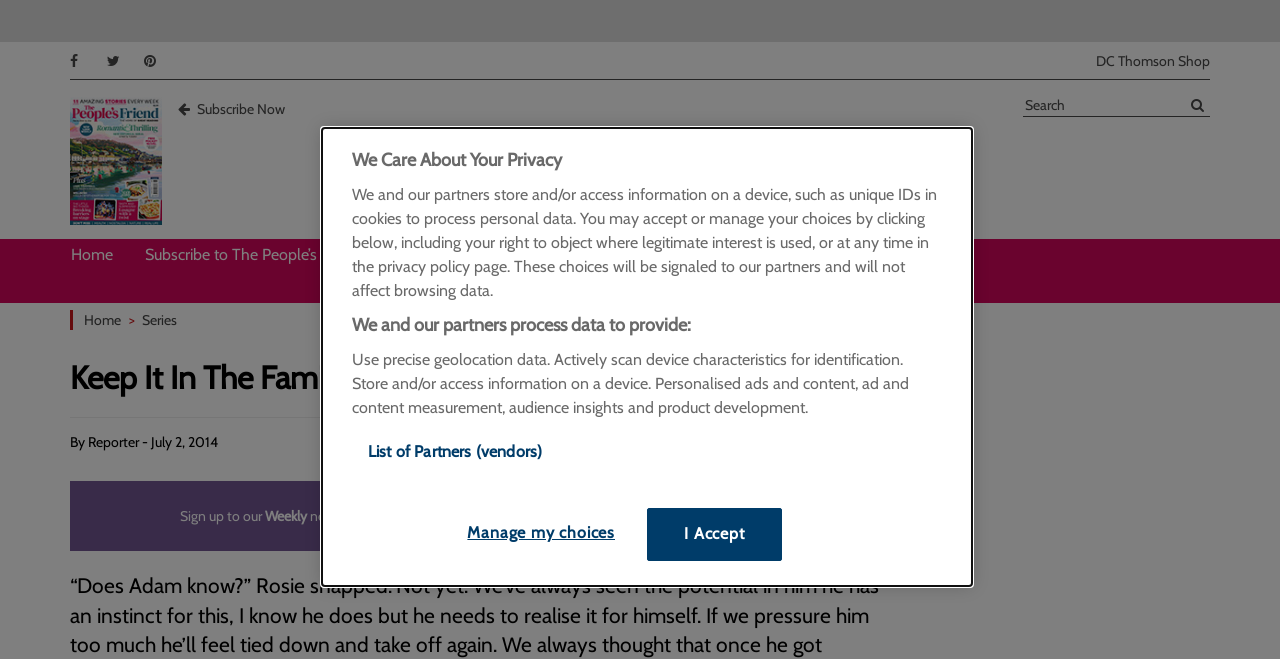Using the details from the image, please elaborate on the following question: What is the topic of the newsletter?

I found this answer by looking at the link with the text 'Sign up to our Weekly newsletter' and the surrounding context, which suggests that the newsletter is related to The People's Friend.